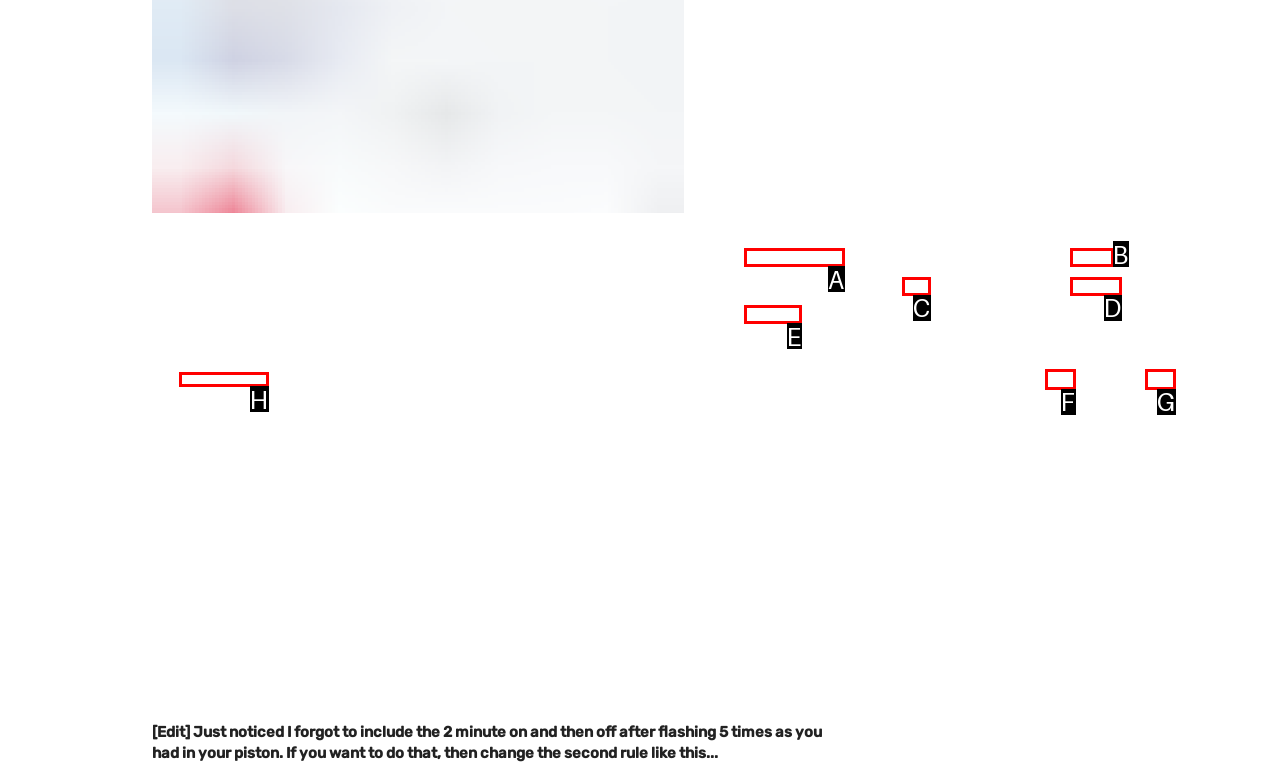Identify the correct UI element to click to follow this instruction: Check out the latest videos on Youtube
Respond with the letter of the appropriate choice from the displayed options.

G